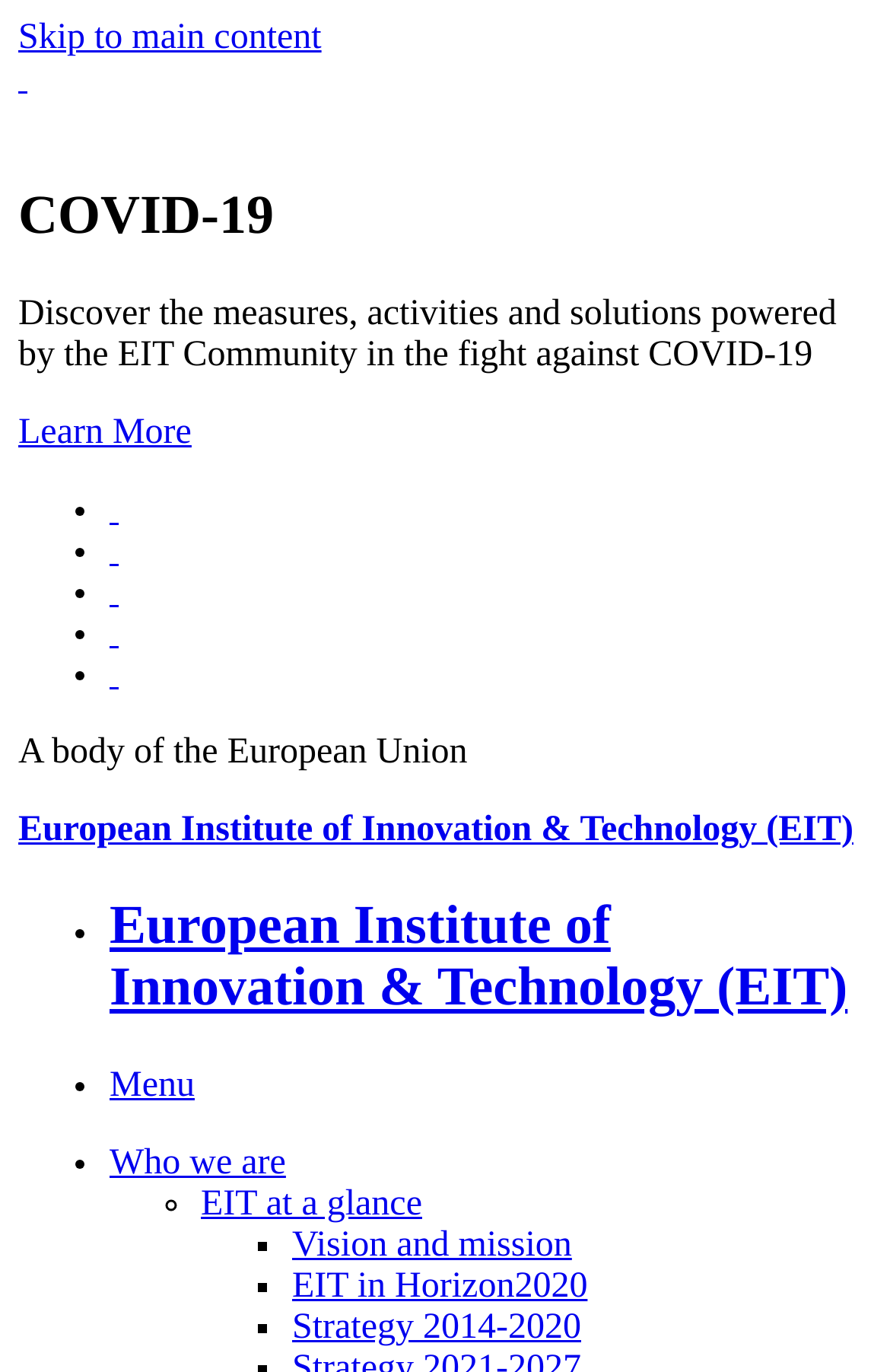Highlight the bounding box coordinates of the element that should be clicked to carry out the following instruction: "Learn more about COVID-19". The coordinates must be given as four float numbers ranging from 0 to 1, i.e., [left, top, right, bottom].

[0.021, 0.301, 0.215, 0.329]